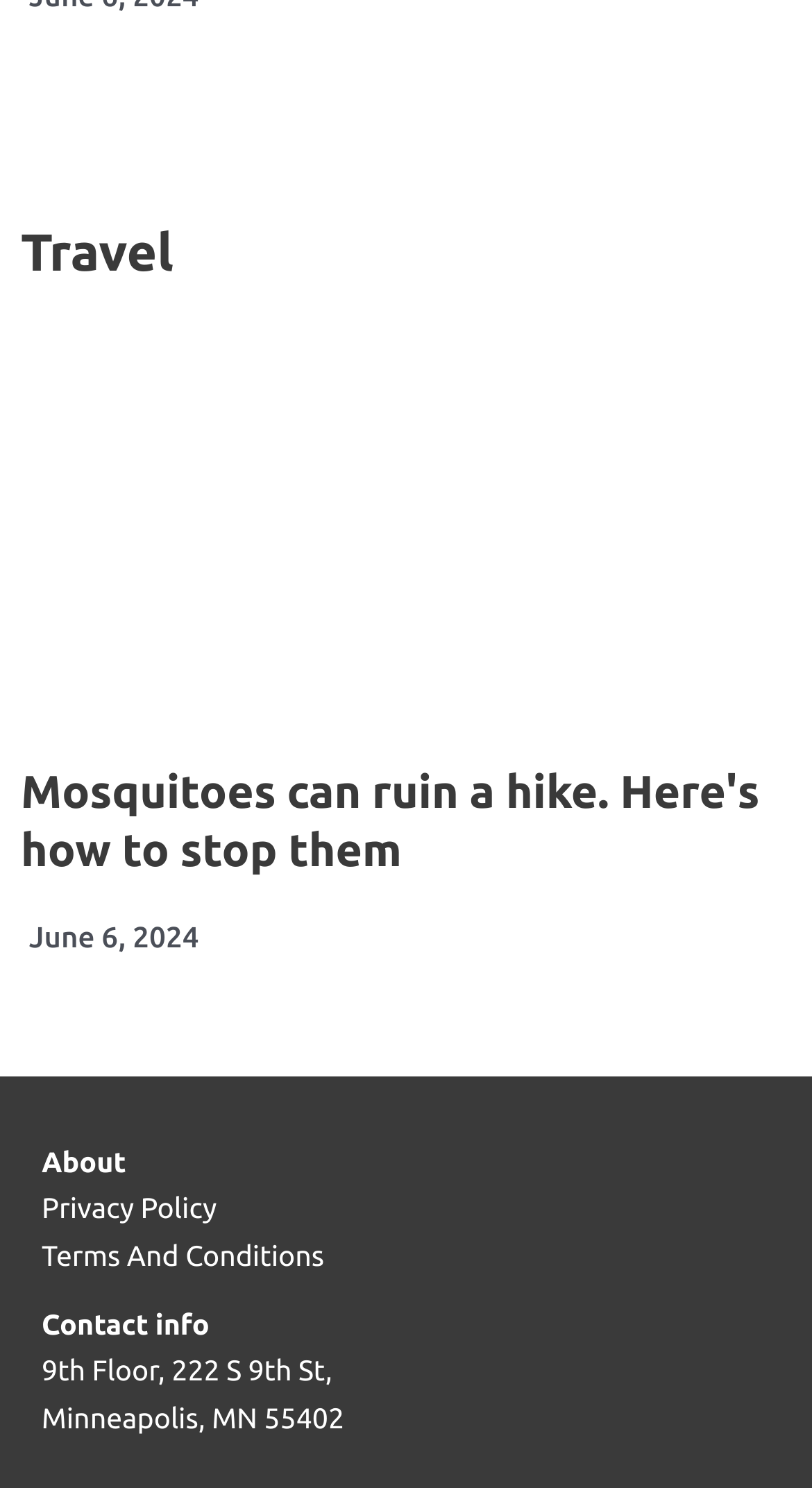What is the address of the contact info?
Please provide a single word or phrase as your answer based on the screenshot.

222 S 9th St, Minneapolis, MN 55402